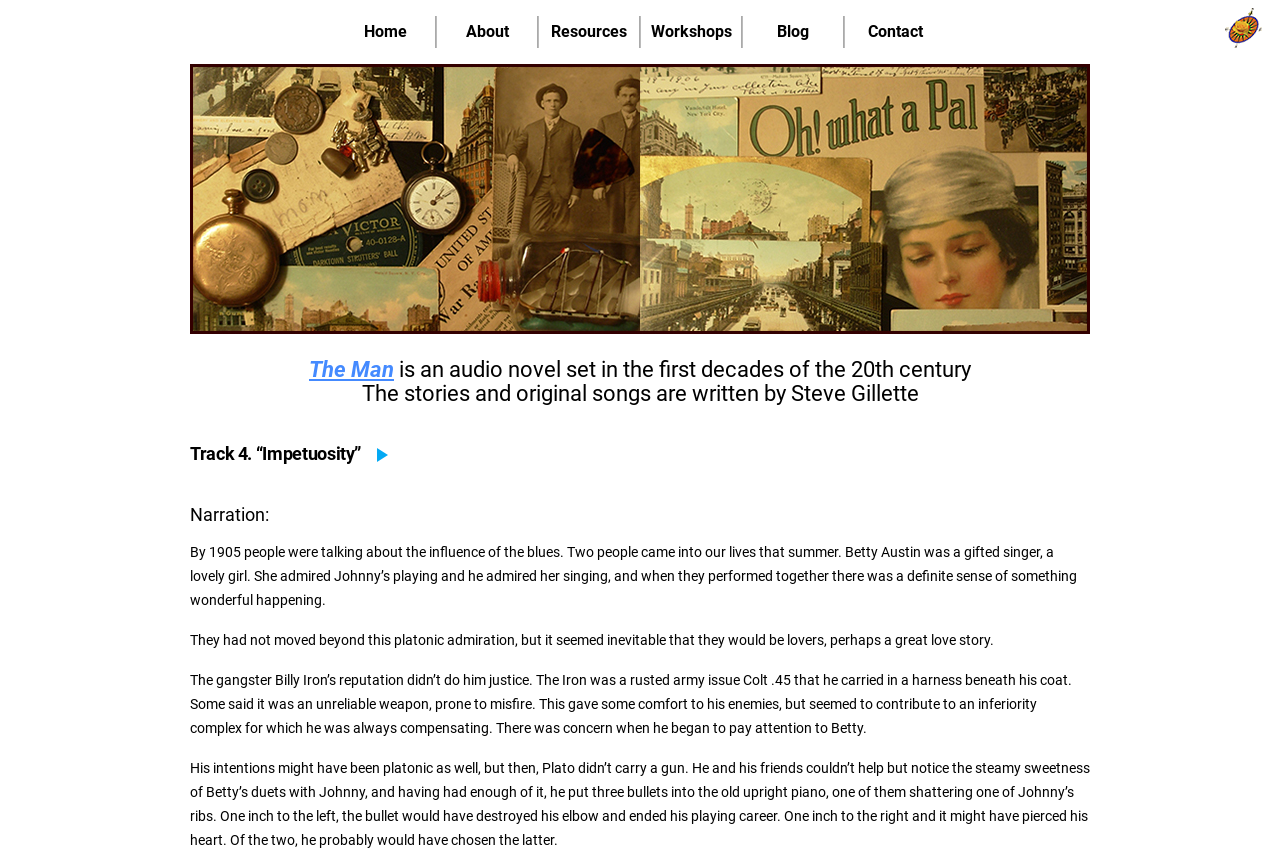Using the given element description, provide the bounding box coordinates (top-left x, top-left y, bottom-right x, bottom-right y) for the corresponding UI element in the screenshot: The Man

[0.241, 0.414, 0.308, 0.443]